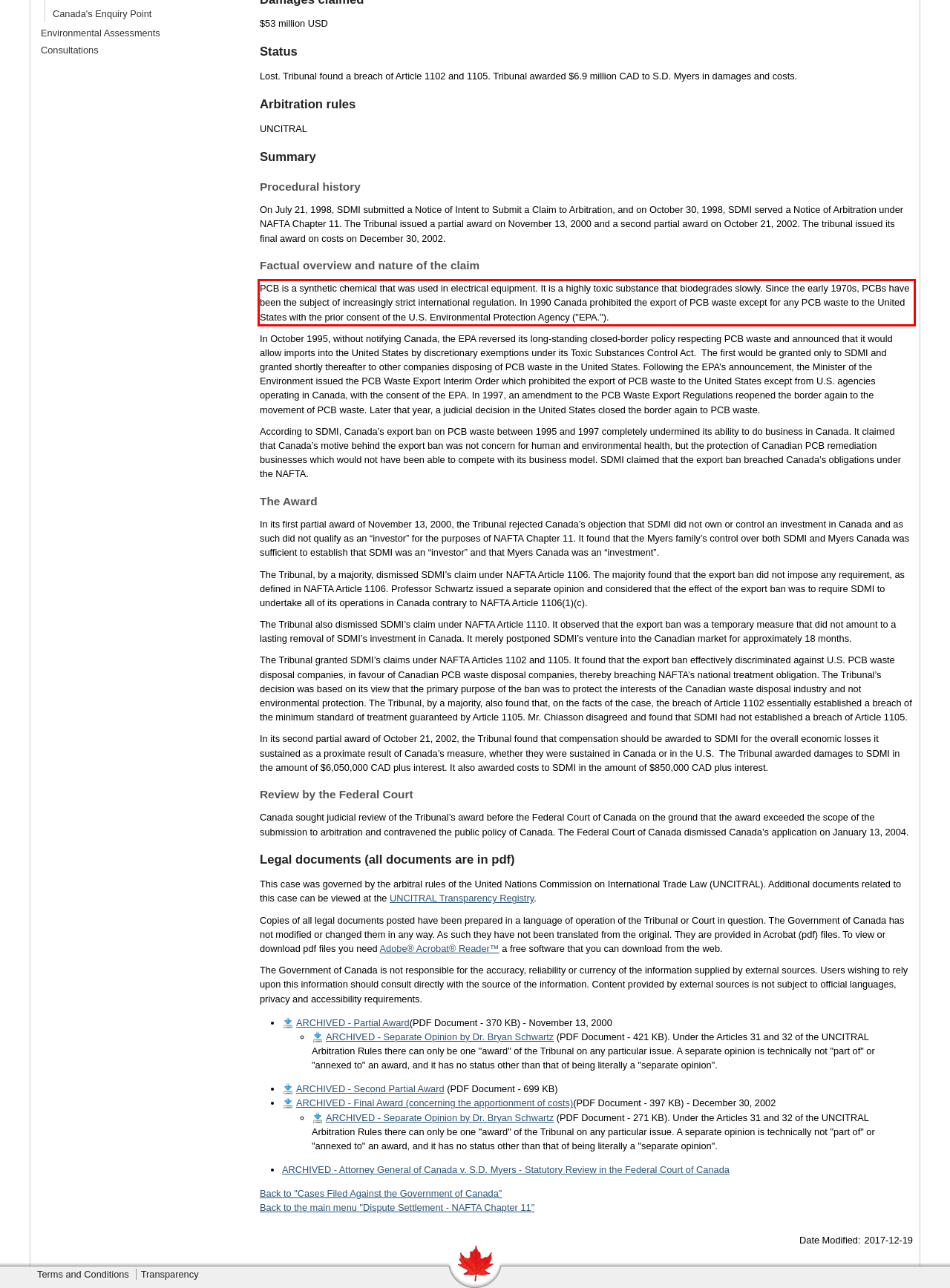Analyze the red bounding box in the provided webpage screenshot and generate the text content contained within.

PCB is a synthetic chemical that was used in electrical equipment. It is a highly toxic substance that biodegrades slowly. Since the early 1970s, PCBs have been the subject of increasingly strict international regulation. In 1990 Canada prohibited the export of PCB waste except for any PCB waste to the United States with the prior consent of the U.S. Environmental Protection Agency ("EPA.").